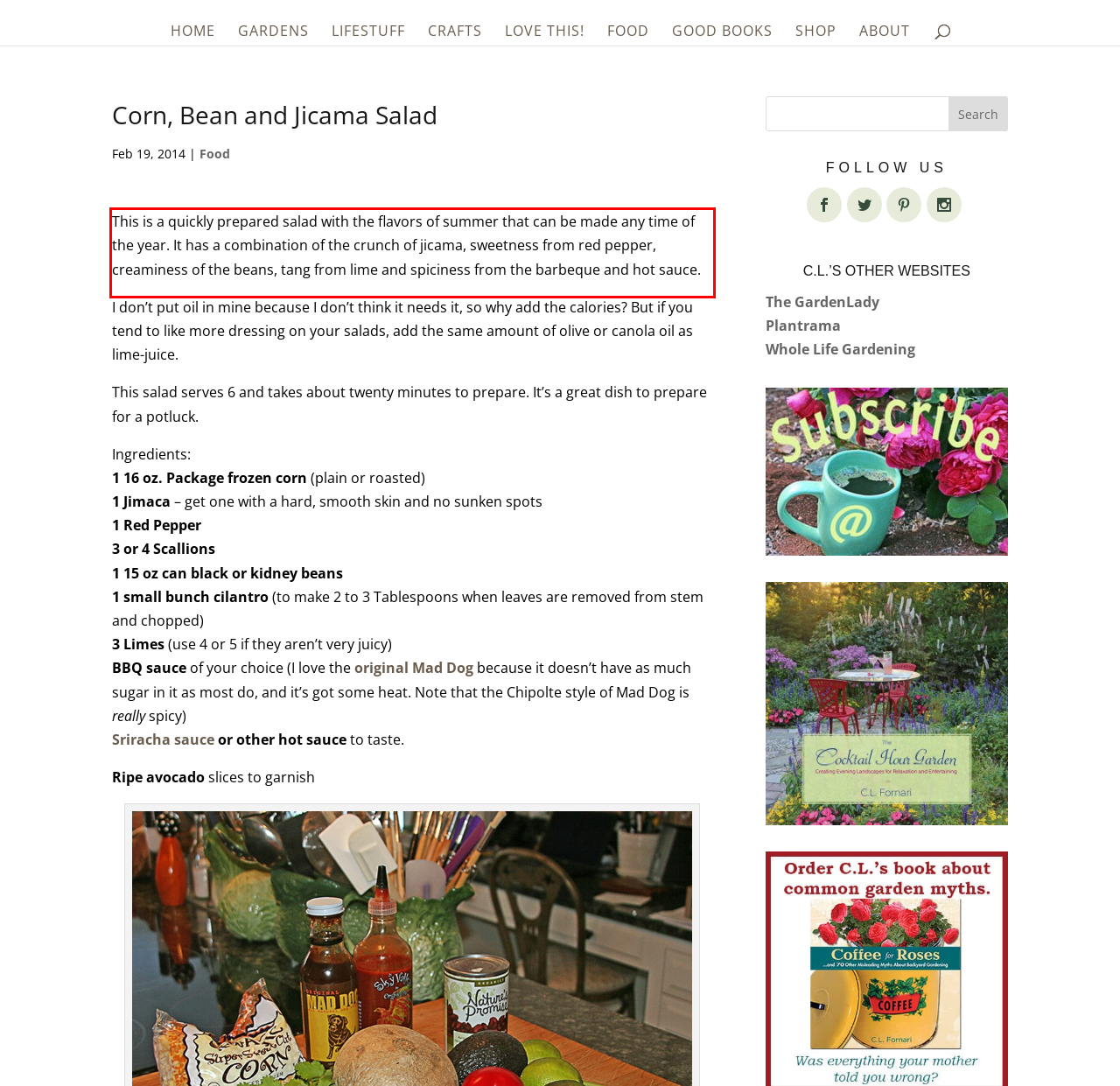Inspect the webpage screenshot that has a red bounding box and use OCR technology to read and display the text inside the red bounding box.

This is a quickly prepared salad with the flavors of summer that can be made any time of the year. It has a combination of the crunch of jicama, sweetness from red pepper, creaminess of the beans, tang from lime and spiciness from the barbeque and hot sauce.